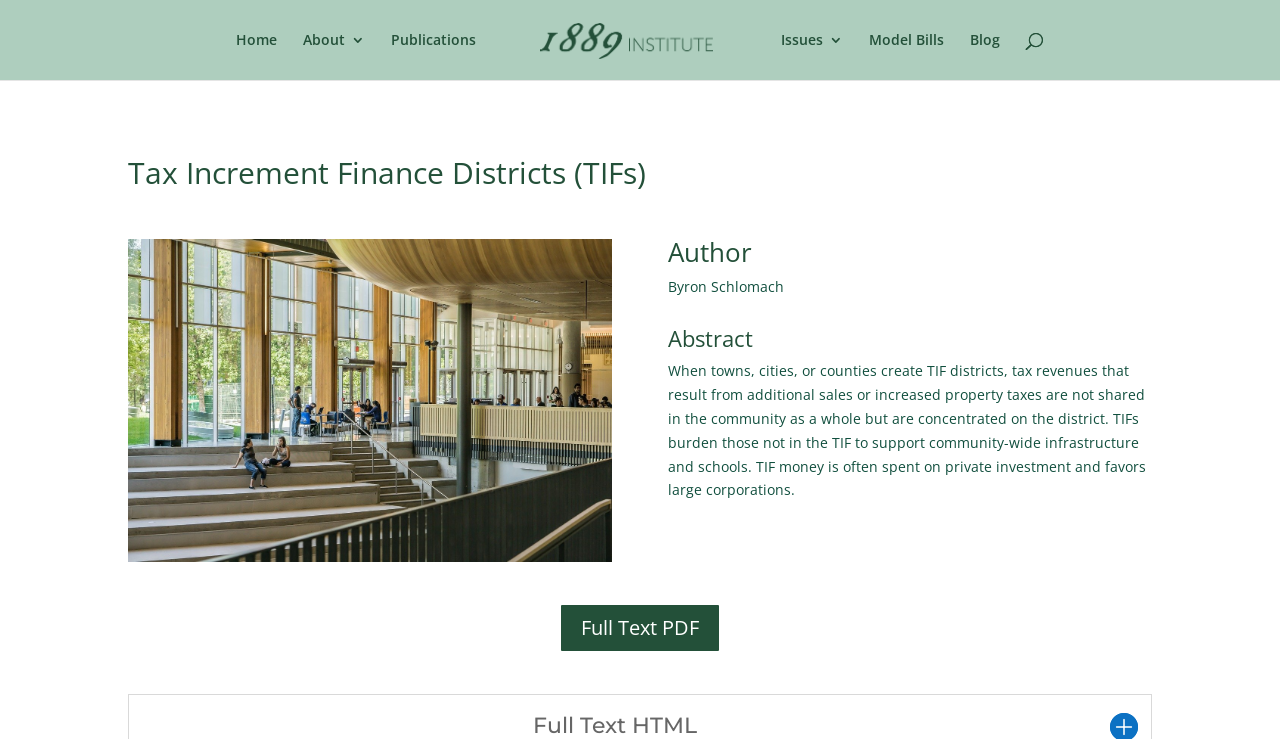Identify the bounding box coordinates of the section that should be clicked to achieve the task described: "search for something".

[0.1, 0.0, 0.9, 0.001]